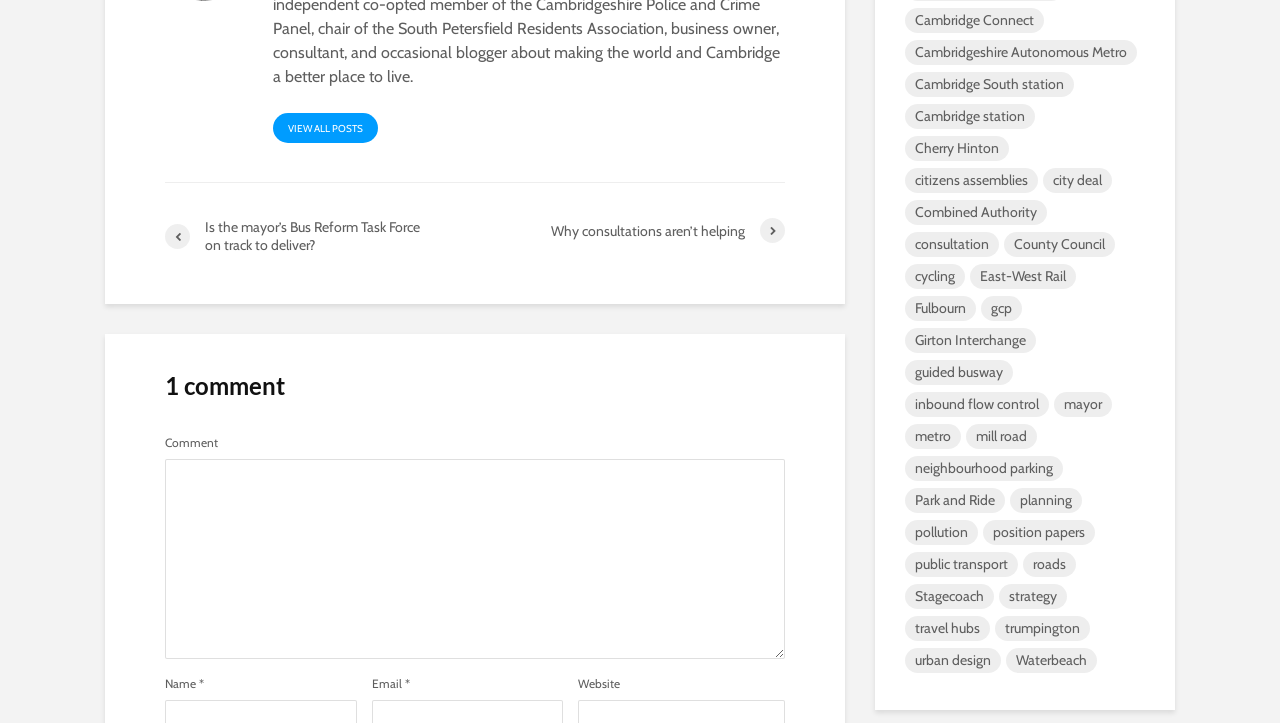What is the category of the link 'Cambridge Connect'?
Look at the image and answer the question with a single word or phrase.

Cambridge Connect